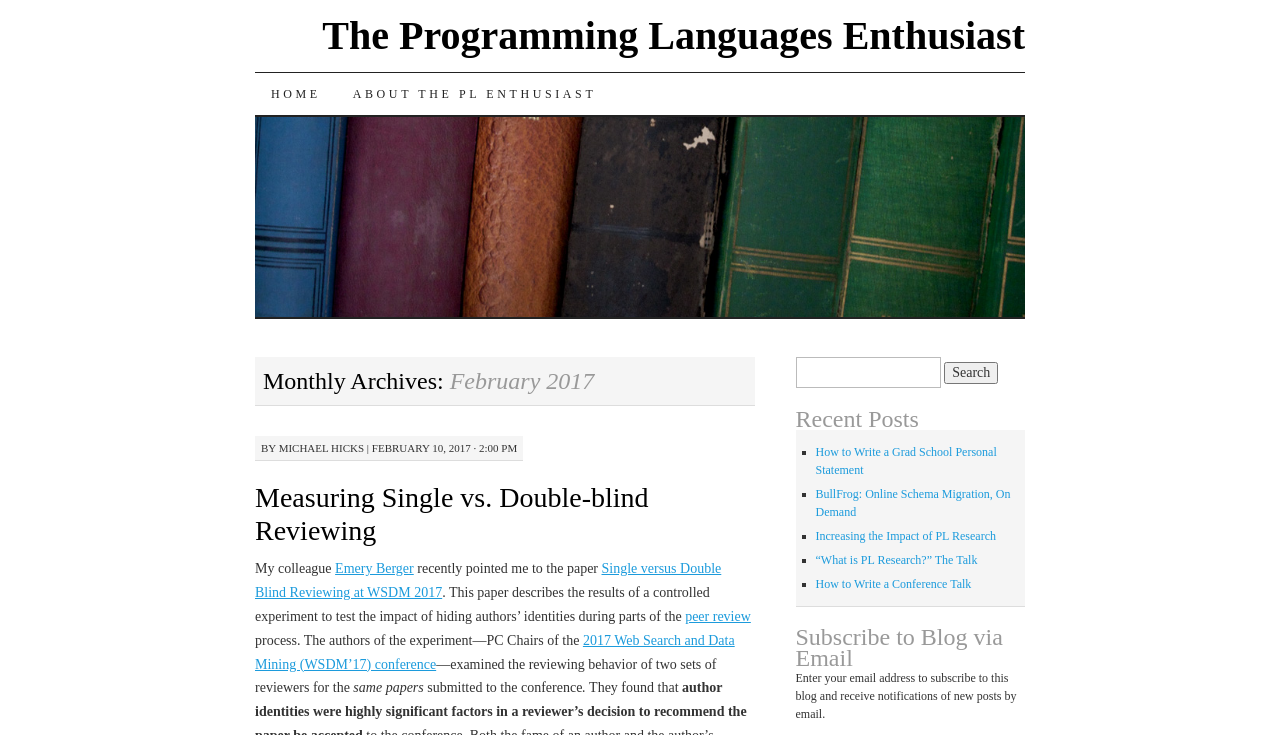Identify the bounding box coordinates of the region that needs to be clicked to carry out this instruction: "Visit the homepage". Provide these coordinates as four float numbers ranging from 0 to 1, i.e., [left, top, right, bottom].

[0.199, 0.099, 0.263, 0.156]